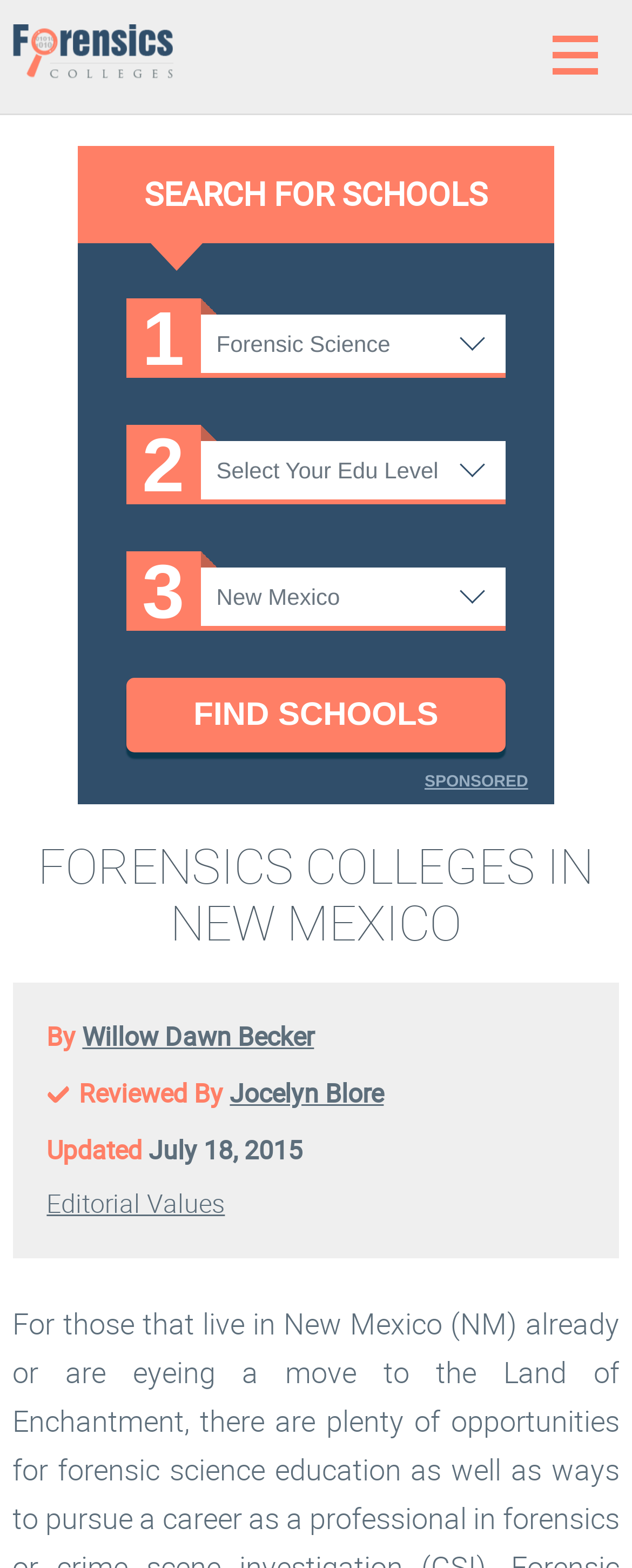What is the primary heading on this webpage?

FORENSICS COLLEGES IN NEW MEXICO